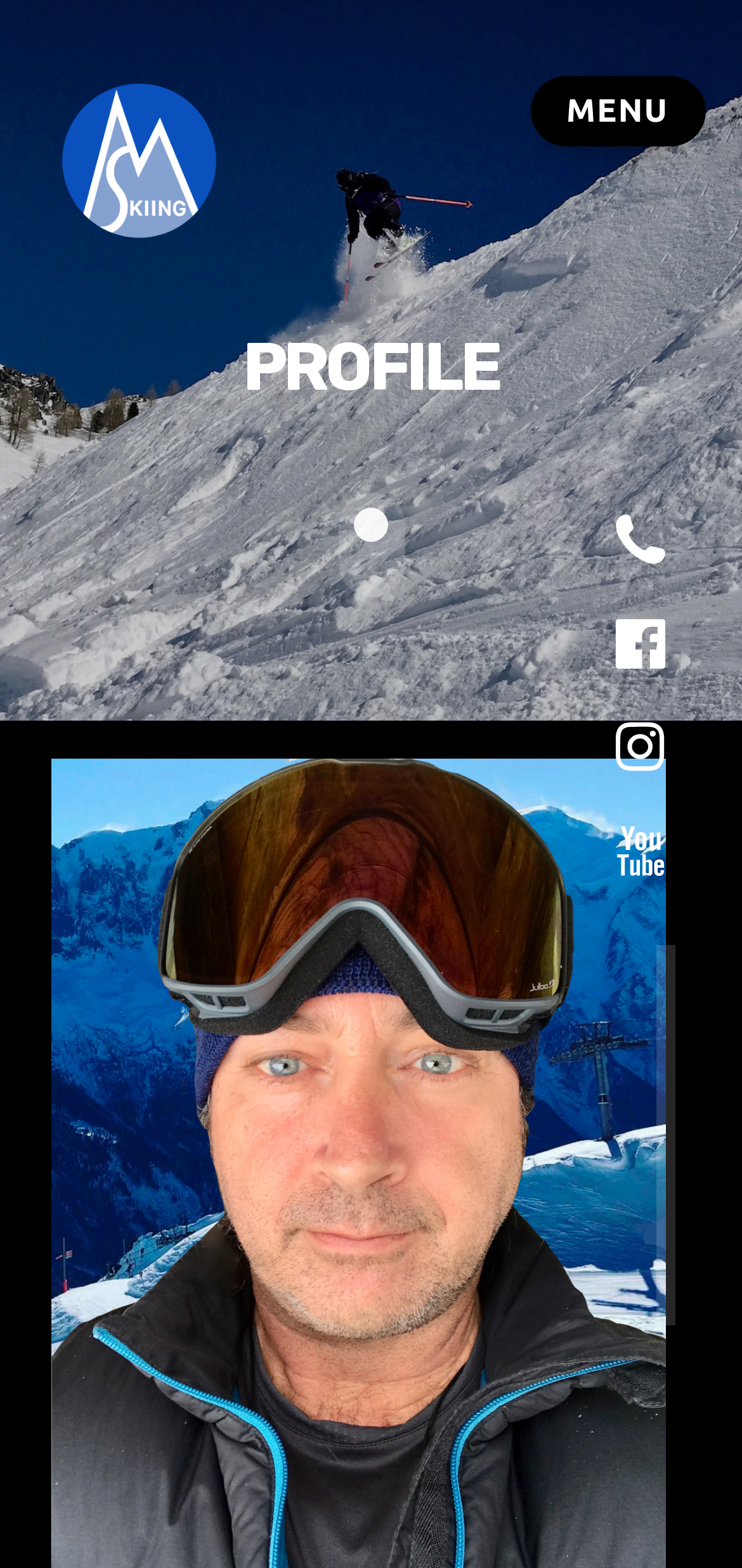Refer to the image and answer the question with as much detail as possible: What type of lessons are offered?

The image 'All TERRAIN SKI INSTRUCTION' suggests that the instructor offers ski lessons, and the context of the webpage also implies that the instructor is a ski instructor.